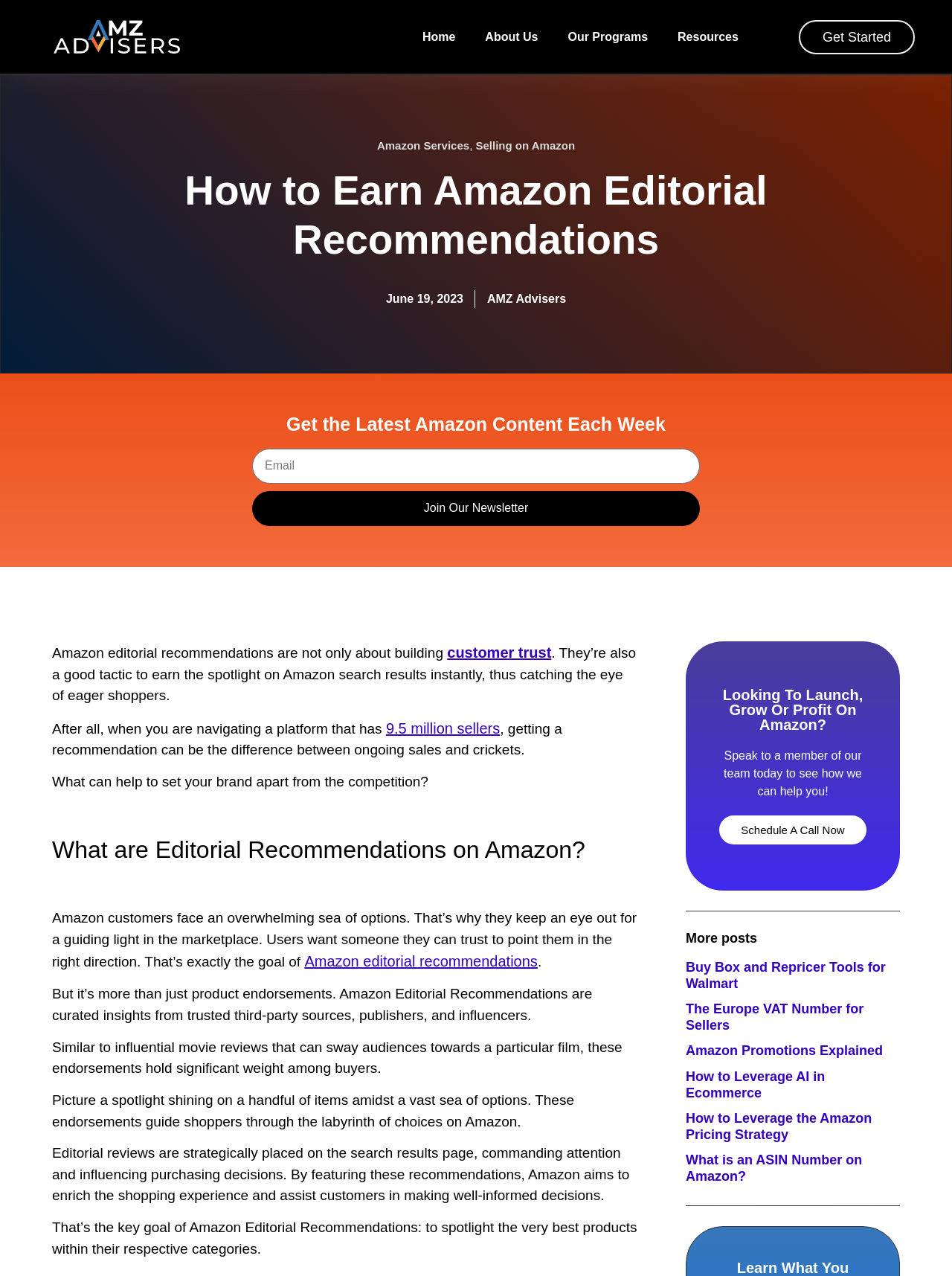Can you pinpoint the bounding box coordinates for the clickable element required for this instruction: "Click the 'Get Started' button"? The coordinates should be four float numbers between 0 and 1, i.e., [left, top, right, bottom].

[0.839, 0.015, 0.961, 0.042]